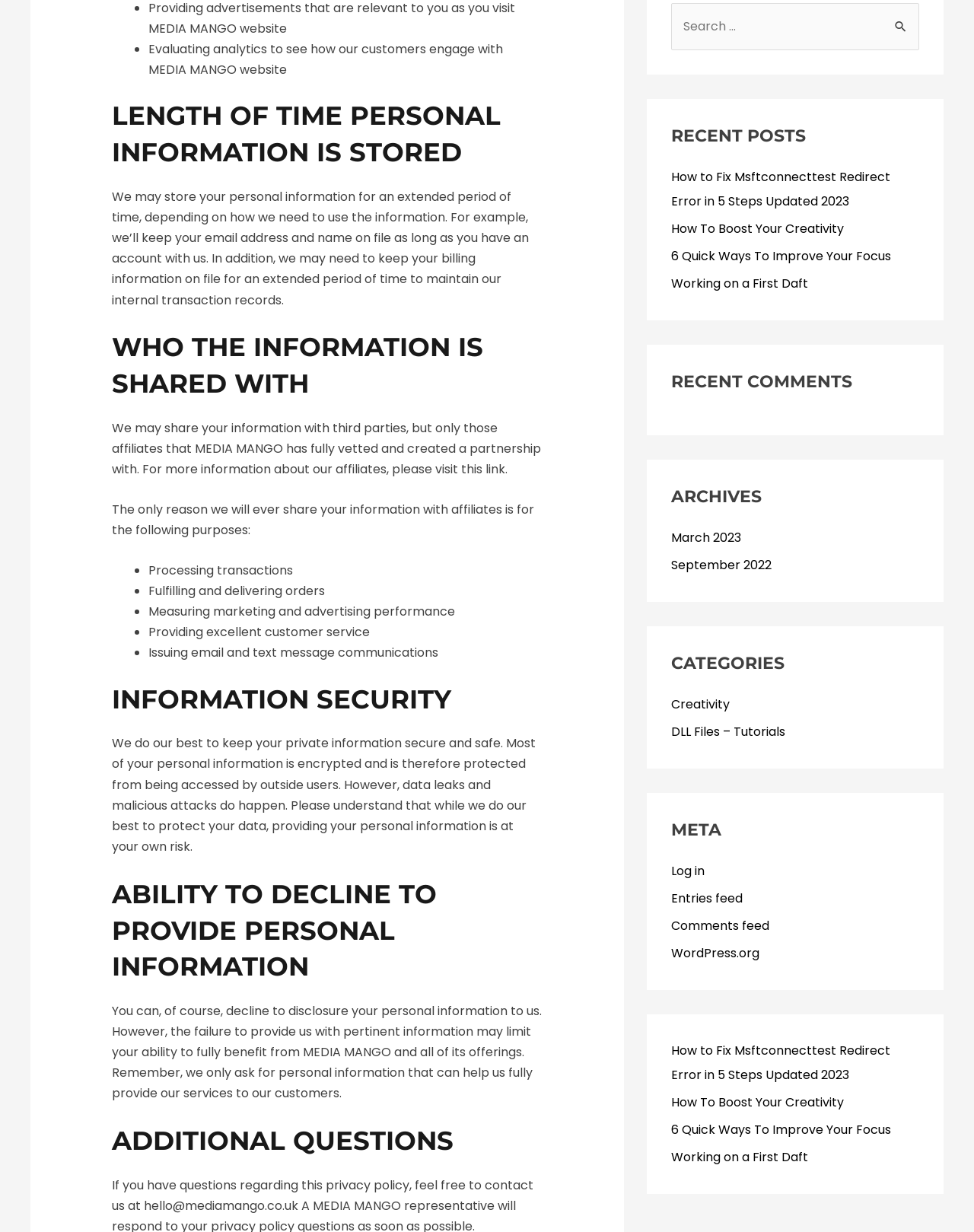Find the bounding box coordinates of the clickable area required to complete the following action: "Read about how to boost your creativity".

[0.689, 0.178, 0.866, 0.192]